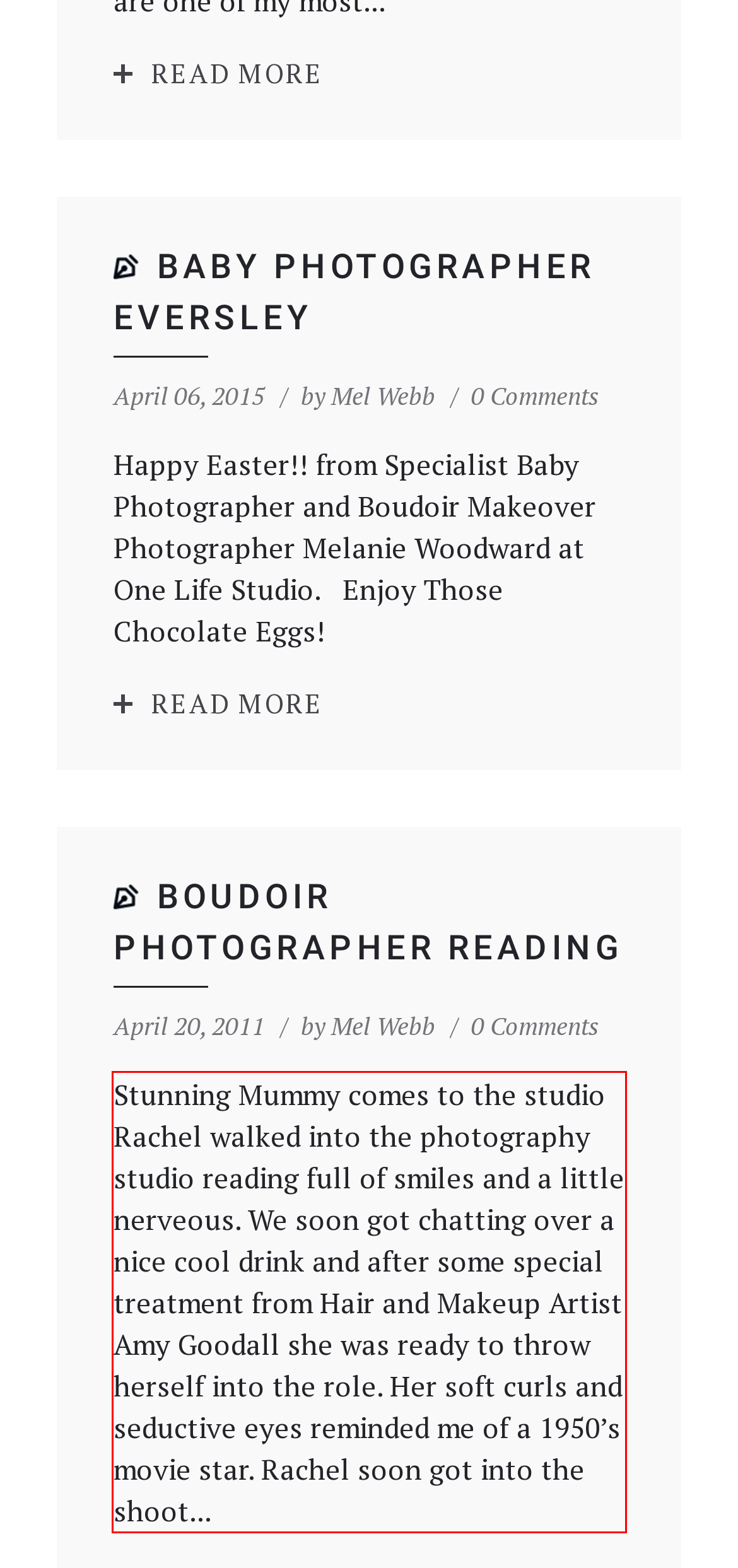Please extract the text content within the red bounding box on the webpage screenshot using OCR.

Stunning Mummy comes to the studio Rachel walked into the photography studio reading full of smiles and a little nerveous. We soon got chatting over a nice cool drink and after some special treatment from Hair and Makeup Artist Amy Goodall she was ready to throw herself into the role. Her soft curls and seductive eyes reminded me of a 1950’s movie star. Rachel soon got into the shoot...